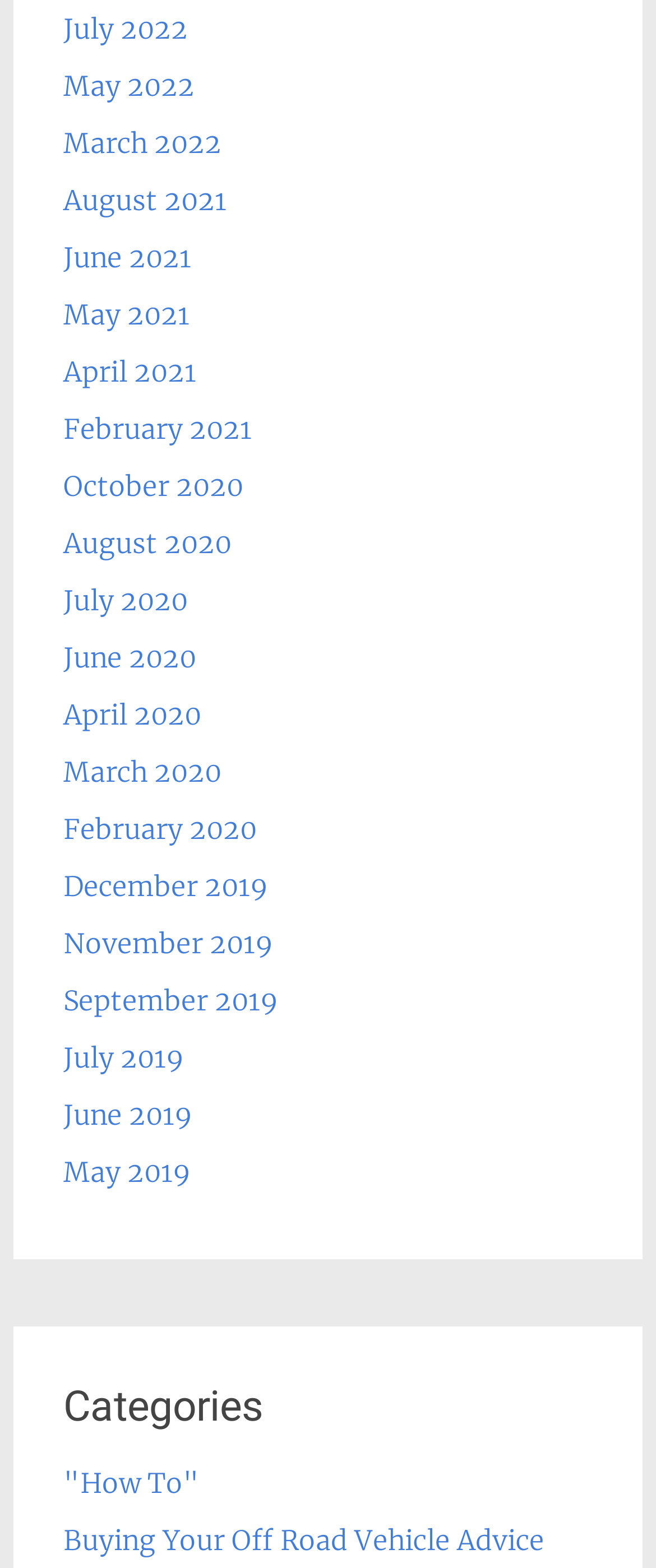How many links are available on this webpage?
Refer to the image and provide a one-word or short phrase answer.

31